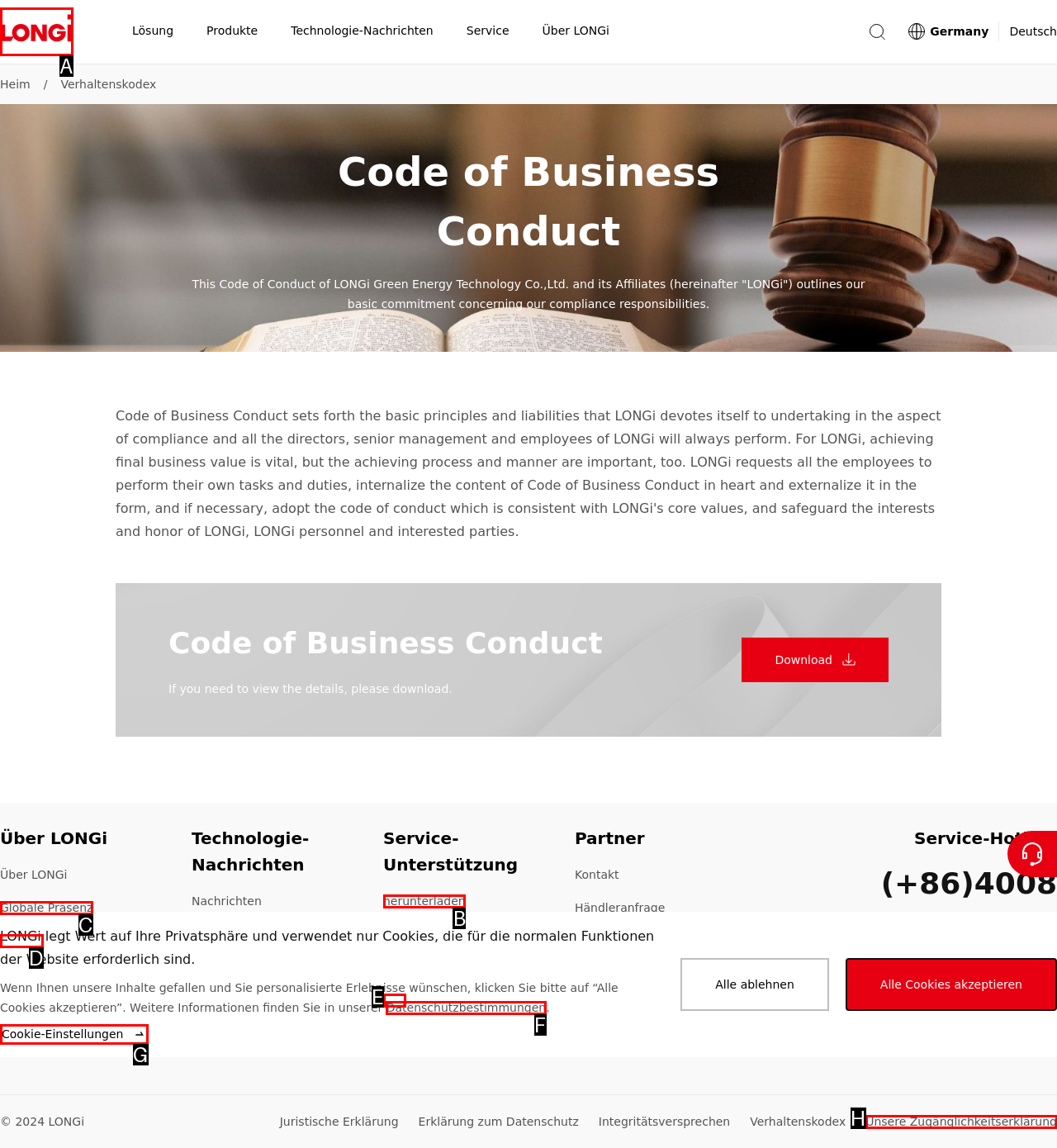Determine the option that best fits the description: parent_node: Lösung aria-label="LONGi Solar"
Reply with the letter of the correct option directly.

A